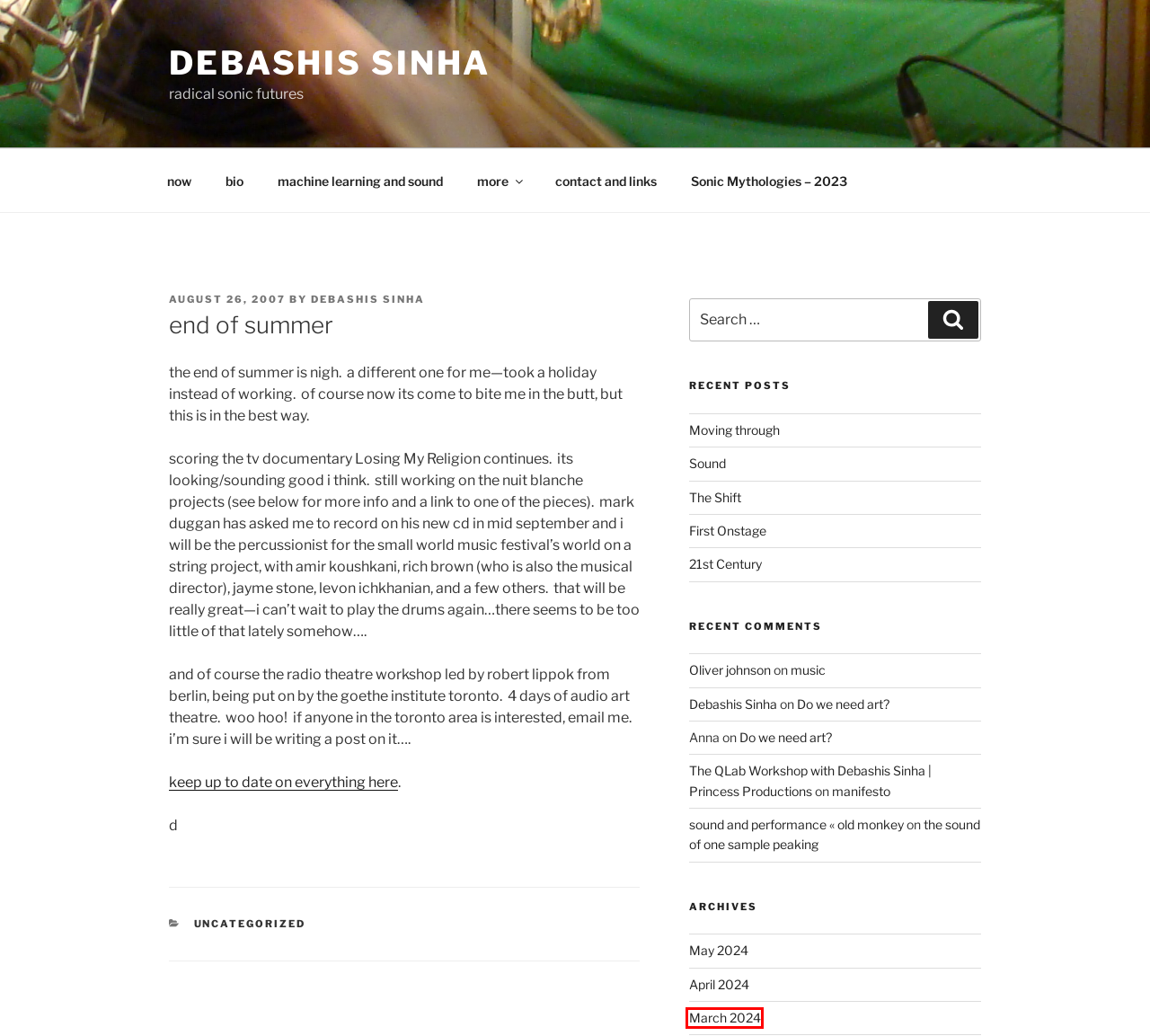Look at the screenshot of a webpage that includes a red bounding box around a UI element. Select the most appropriate webpage description that matches the page seen after clicking the highlighted element. Here are the candidates:
A. Sonic Mythologies – 2023 – Debashis Sinha
B. Debashis Sinha – Debashis Sinha
C. bio – Debashis Sinha
D. First Onstage – Debashis Sinha
E. March 2024 – Debashis Sinha
F. machine learning and sound – Debashis Sinha
G. contact and links – Debashis Sinha
H. Debashis Sinha – radical sonic futures

E